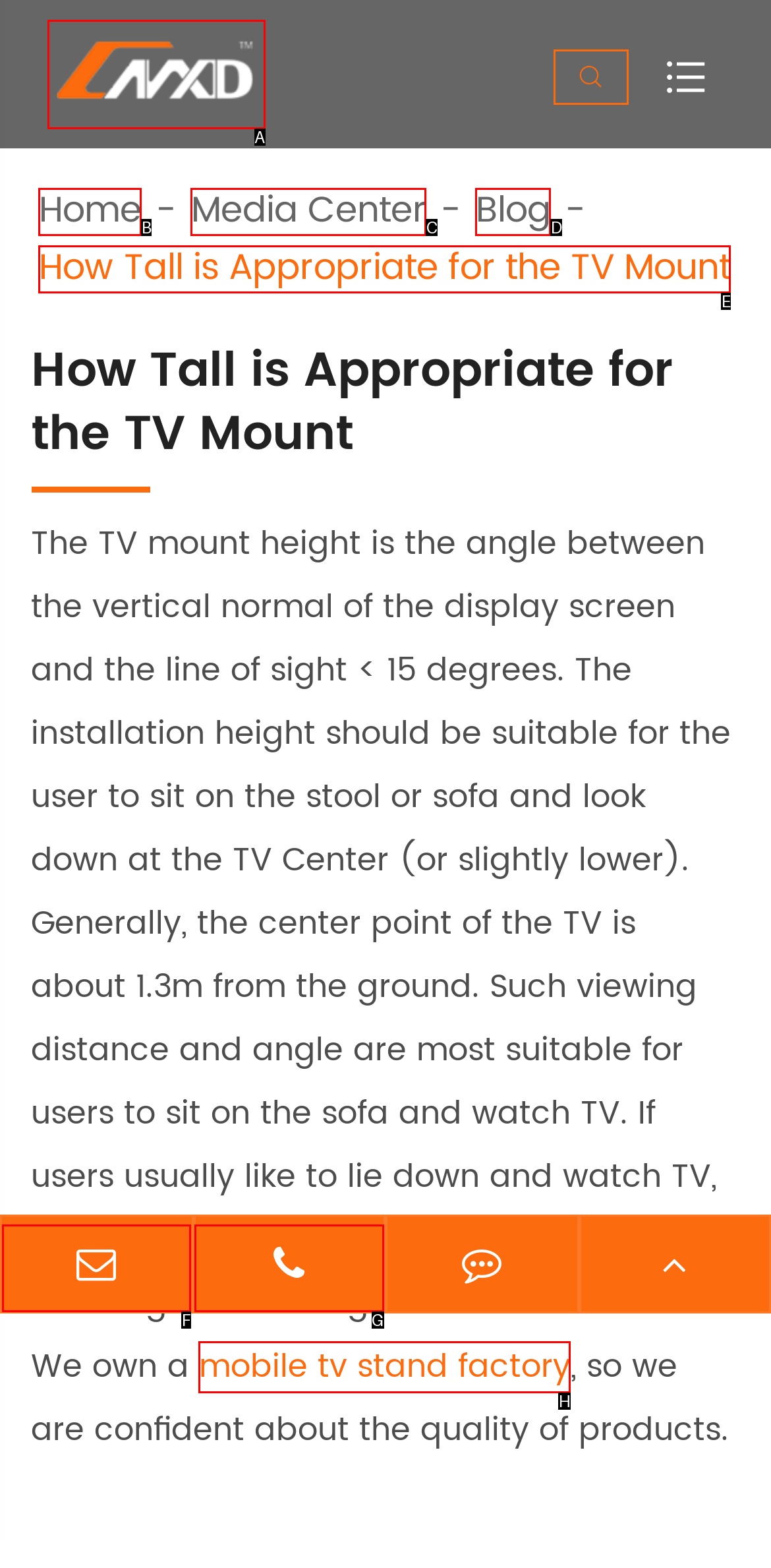Select the HTML element that fits the following description: mobile tv stand factory
Provide the letter of the matching option.

H